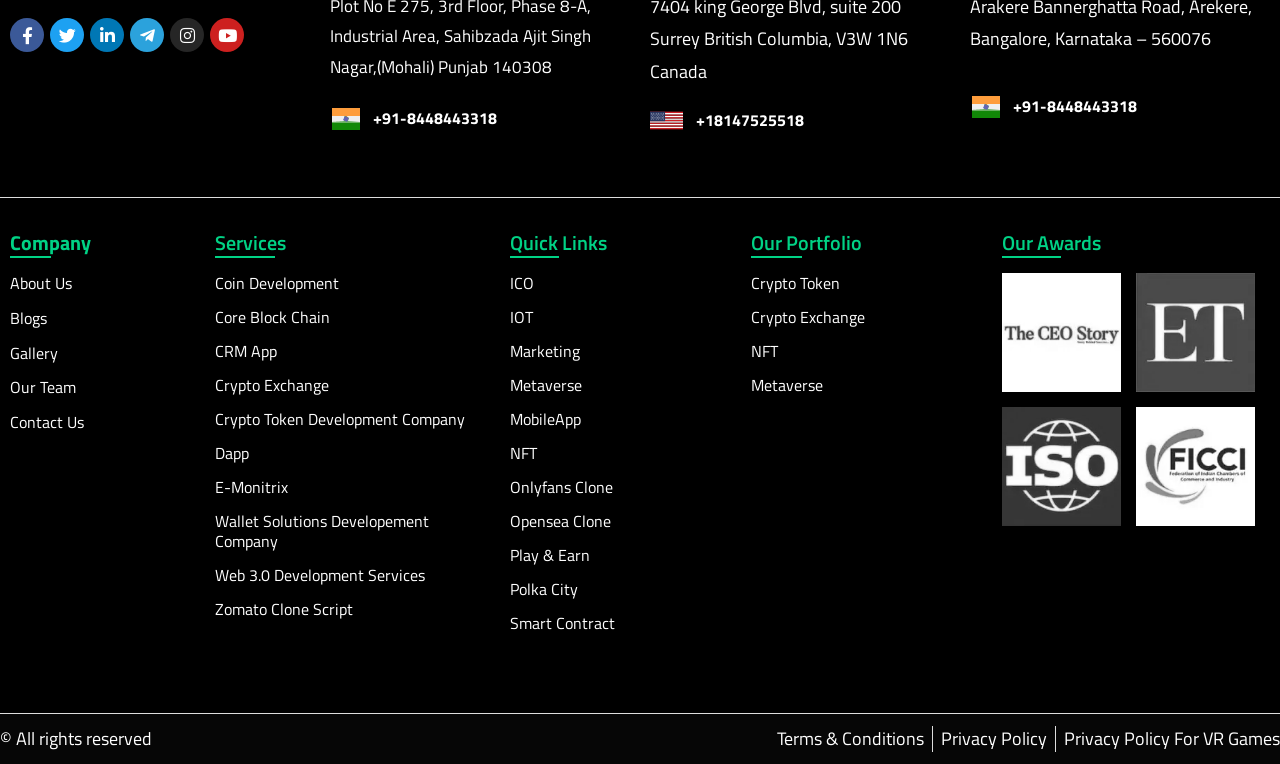What are the services offered by the company?
Respond with a short answer, either a single word or a phrase, based on the image.

Coin Development, Core Block Chain, CRM App, etc.